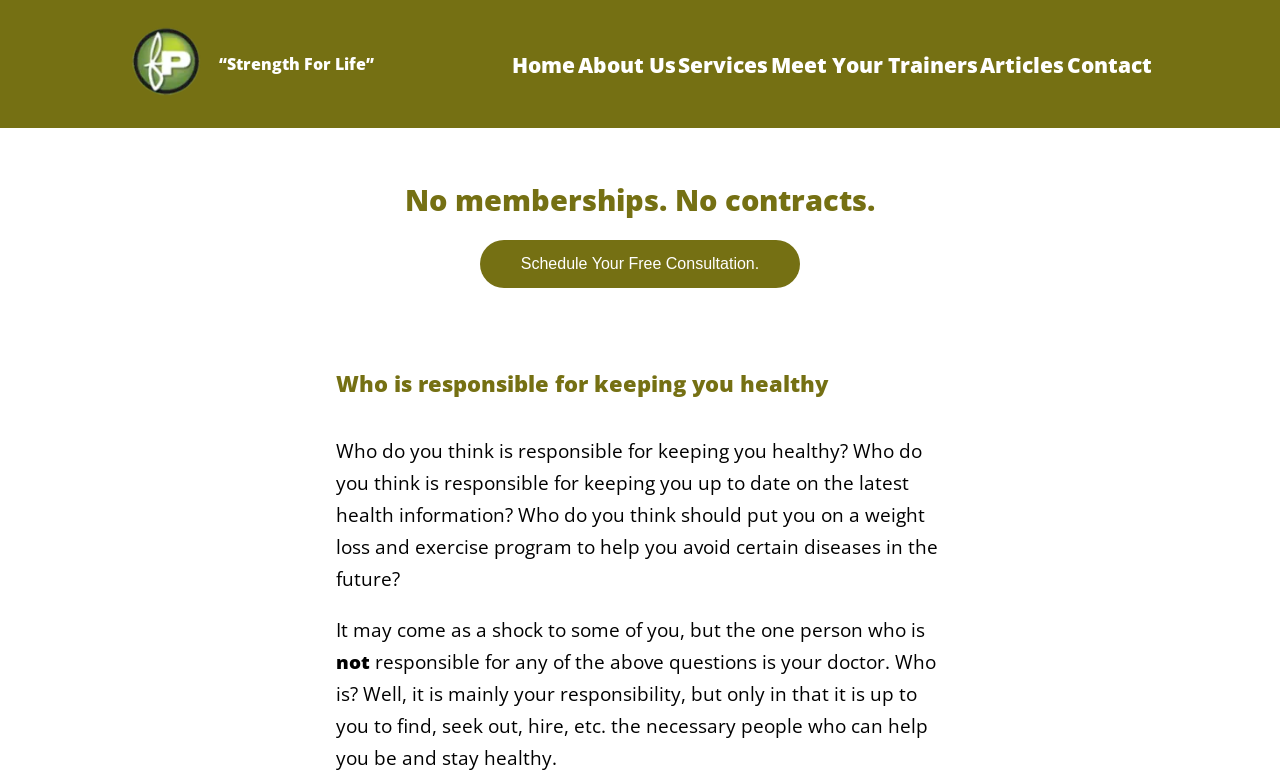Mark the bounding box of the element that matches the following description: "Meet Your Trainers".

[0.602, 0.064, 0.764, 0.102]